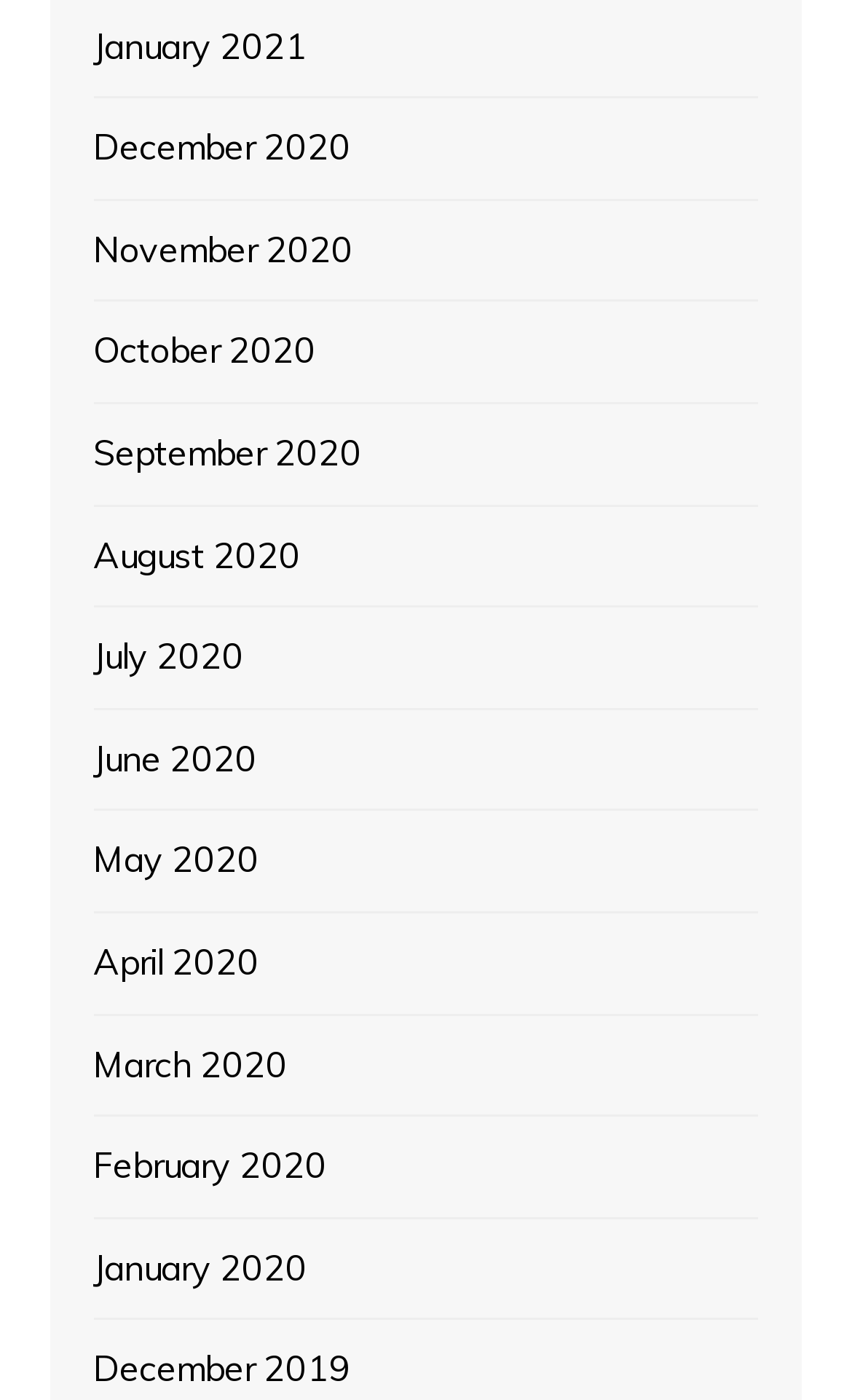How many months are listed?
Provide a comprehensive and detailed answer to the question.

I counted the number of links on the webpage, and there are 12 links, each representing a month from January 2021 to December 2019.